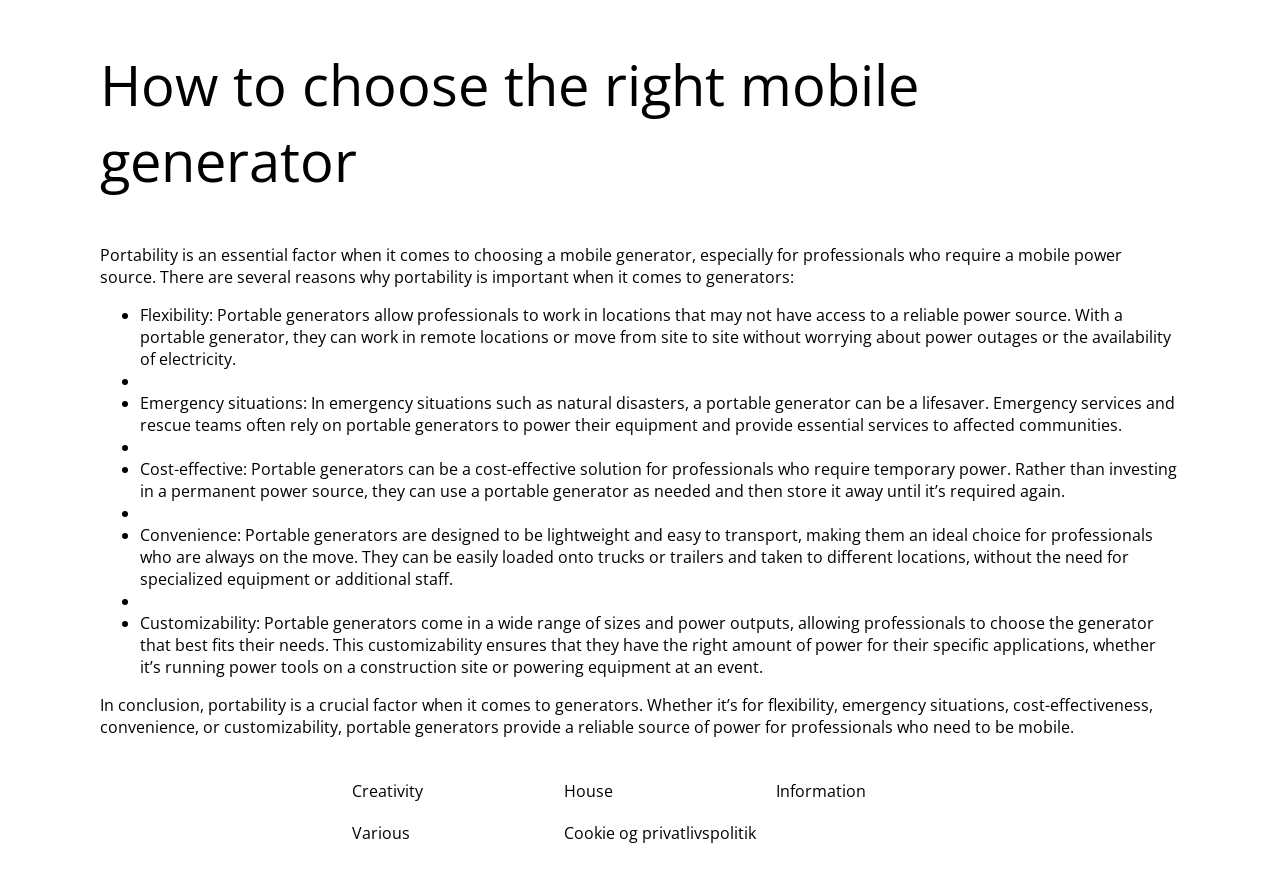Provide the bounding box coordinates of the UI element that matches the description: "Information".

[0.606, 0.897, 0.677, 0.922]